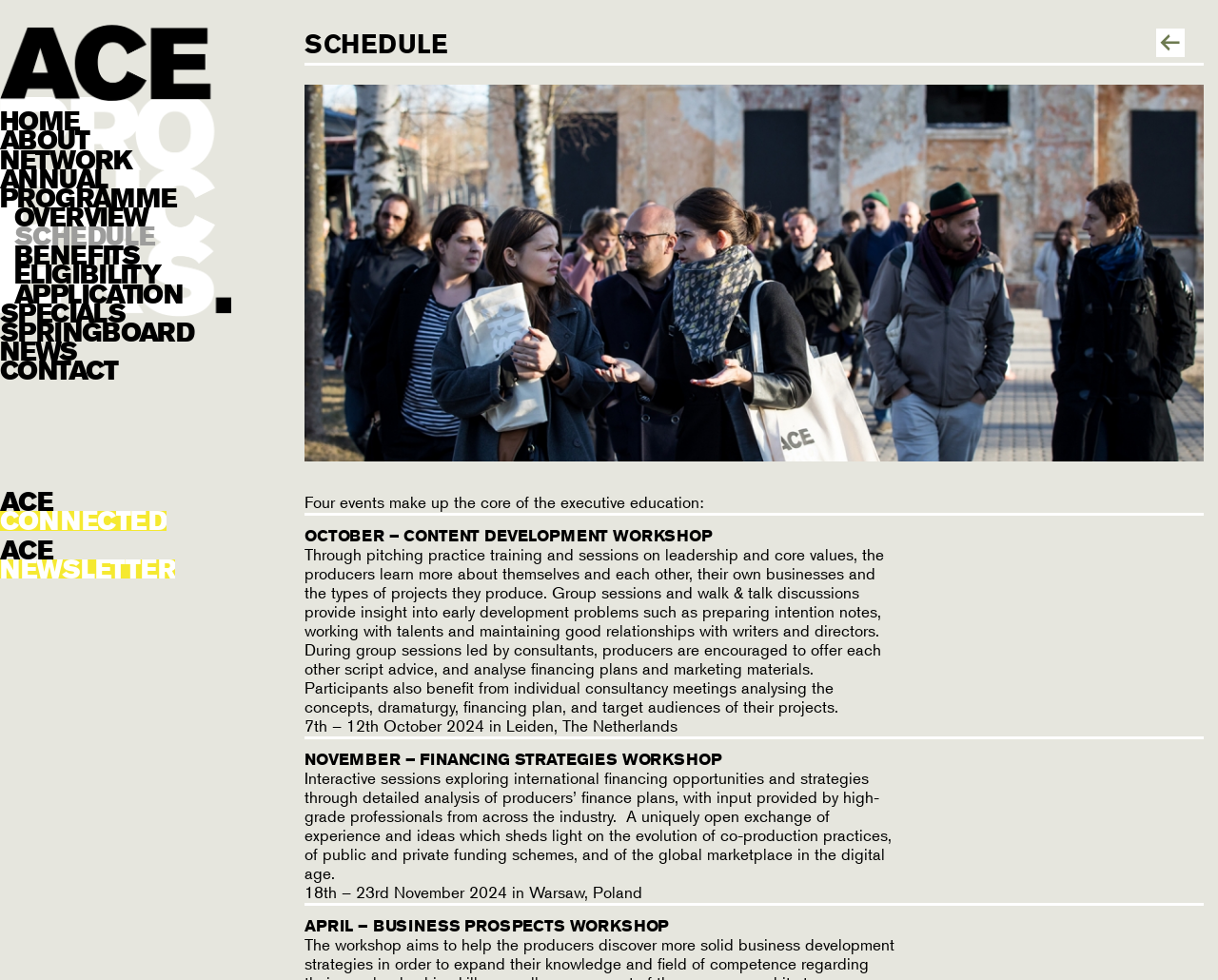Provide the bounding box coordinates for the UI element described in this sentence: "ACE CONNECTED". The coordinates should be four float values between 0 and 1, i.e., [left, top, right, bottom].

[0.0, 0.502, 0.19, 0.541]